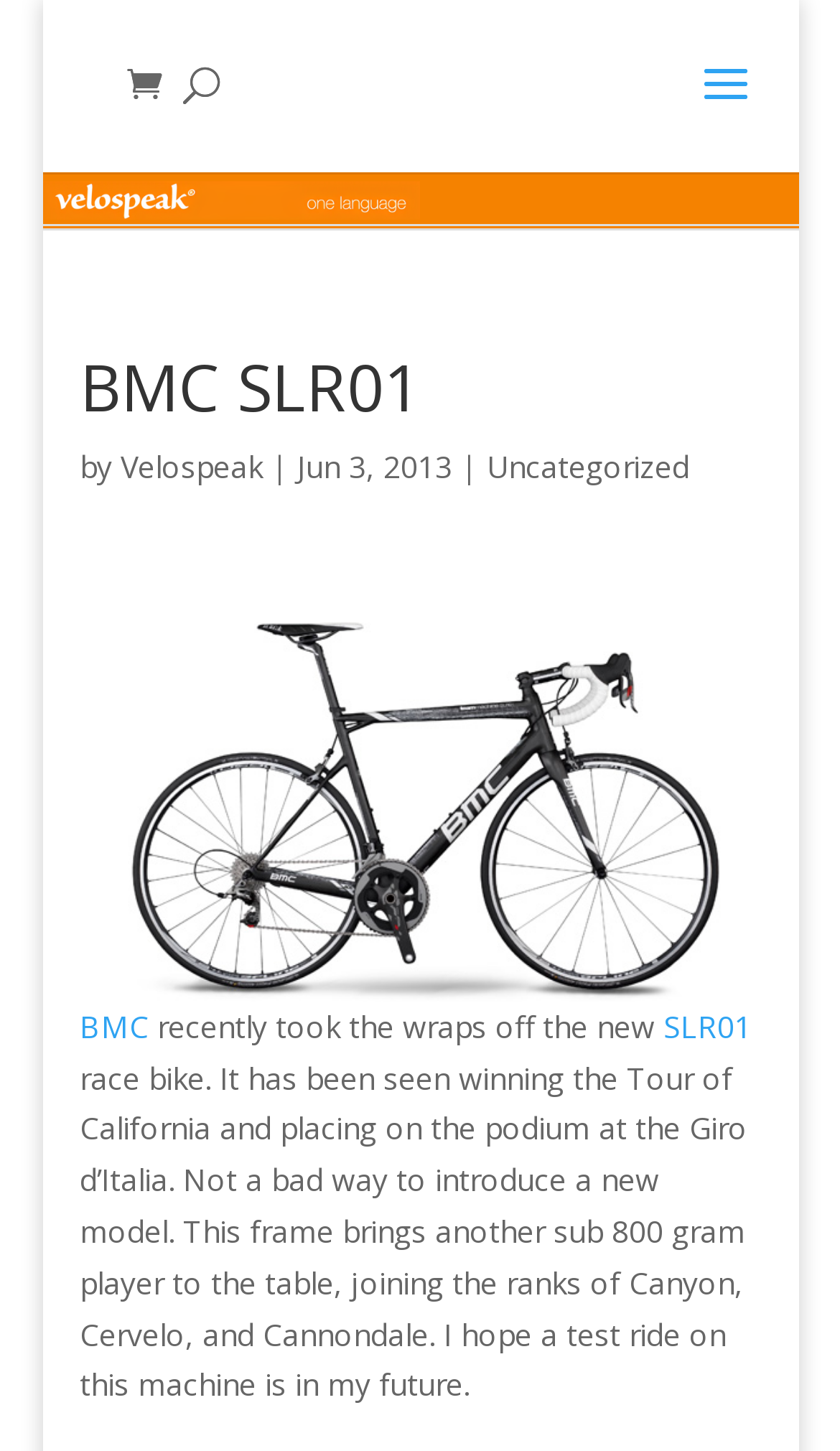Offer a meticulous description of the webpage's structure and content.

The webpage is about the BMC SLR01 race bike. At the top left corner, there is a small icon with a link to an unknown destination. Next to it, there is a search bar that spans almost the entire width of the page. Below the search bar, there is a link to "velospeak" with a small image of a logo on the left side. 

The main content of the page starts with a heading "BMC SLR01" followed by the text "by Velospeak" and the date "Jun 3, 2013". Below this, there is a large image of the SLR01 bike, which takes up most of the page width. 

To the left of the image, there are several links, including "BMC" and "SLR01", which are part of a paragraph of text that describes the bike. The text explains that the bike has been seen winning the Tour of California and placing on the podium at the Giro d’Italia, and that it is a sub 800 gram frame. The text also expresses the author's hope to test ride the bike in the future.